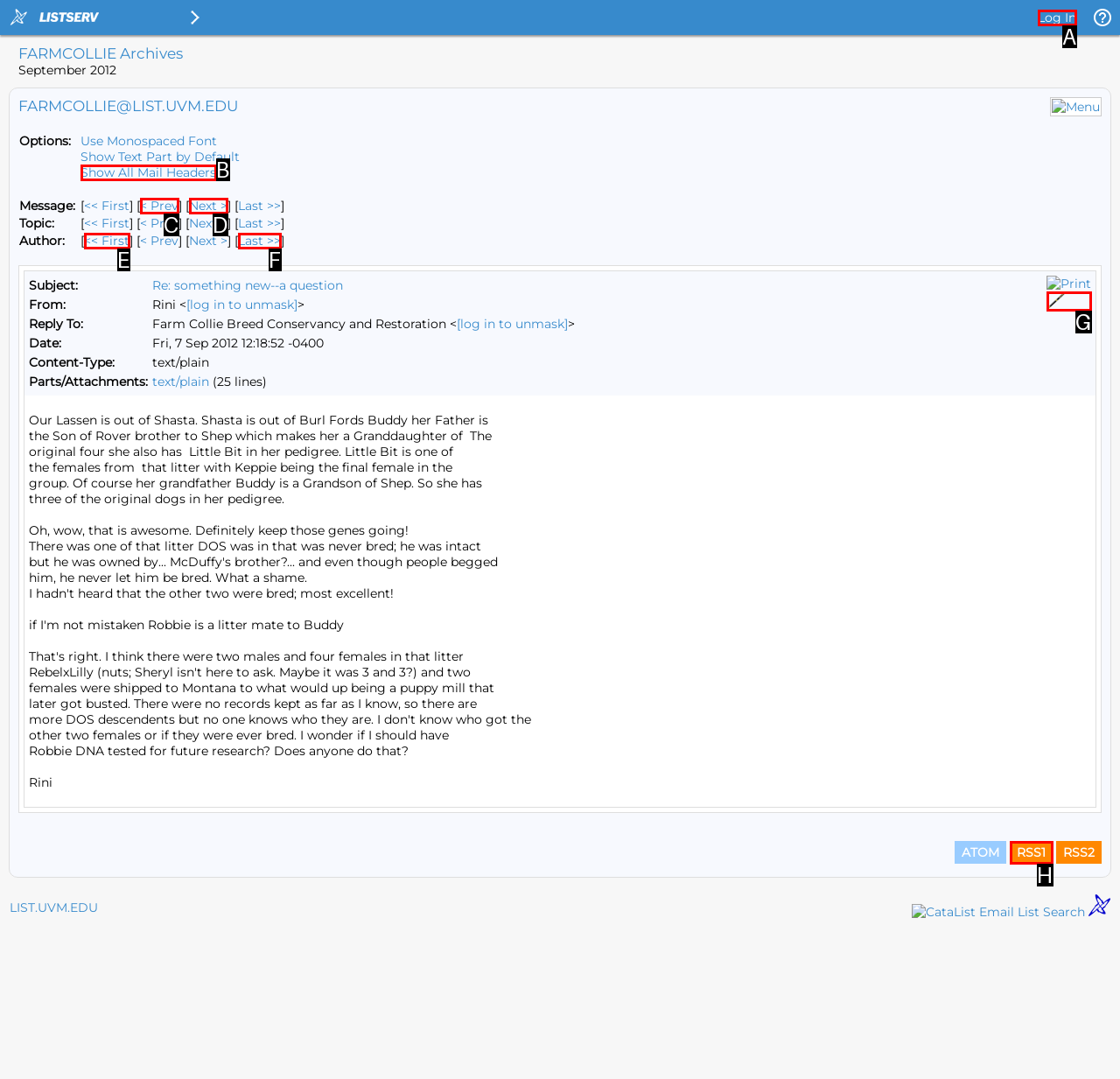Tell me which one HTML element best matches the description: Show All Mail Headers Answer with the option's letter from the given choices directly.

B